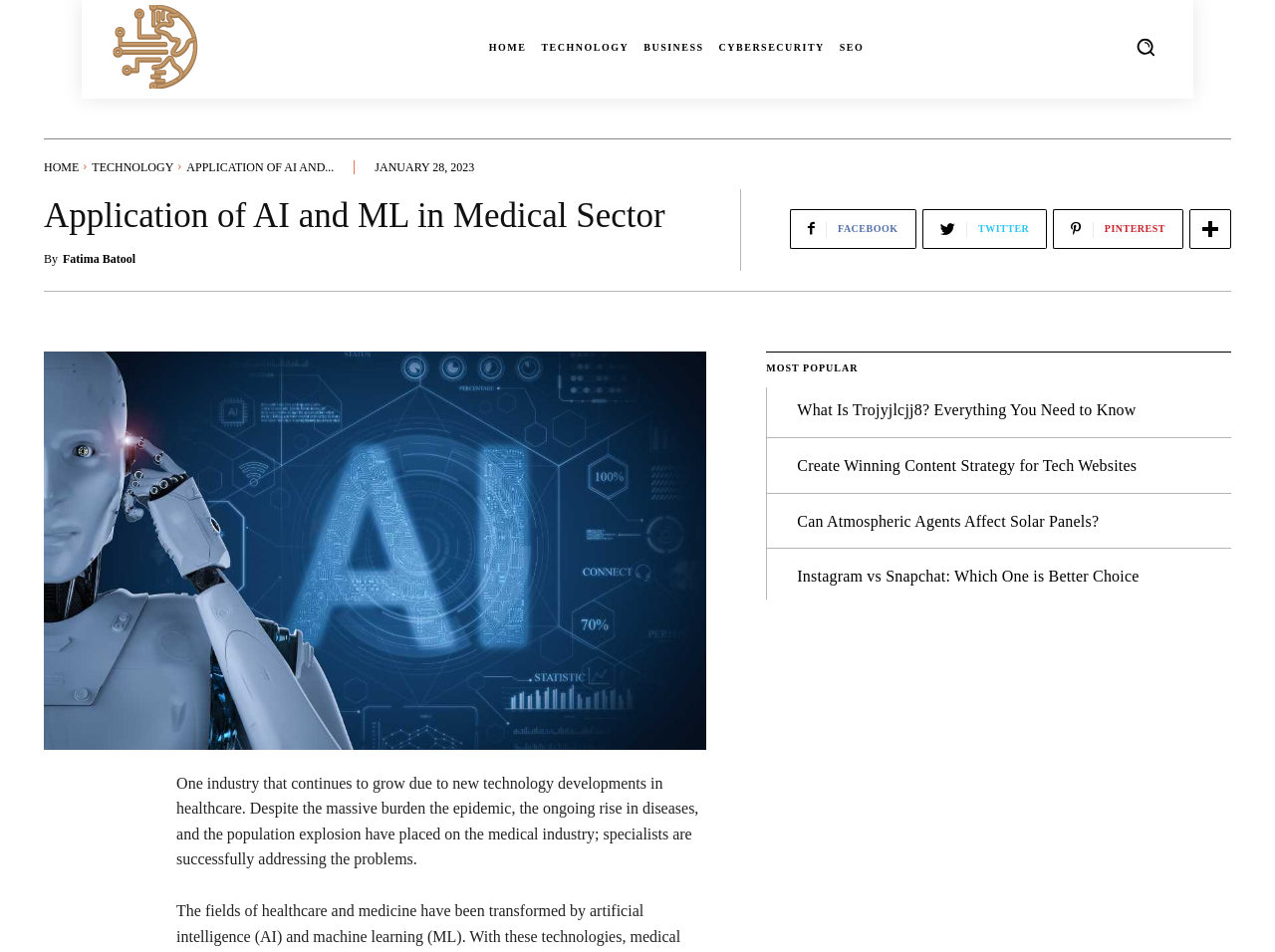Identify the webpage's primary heading and generate its text.

Application of AI and ML in Medical Sector